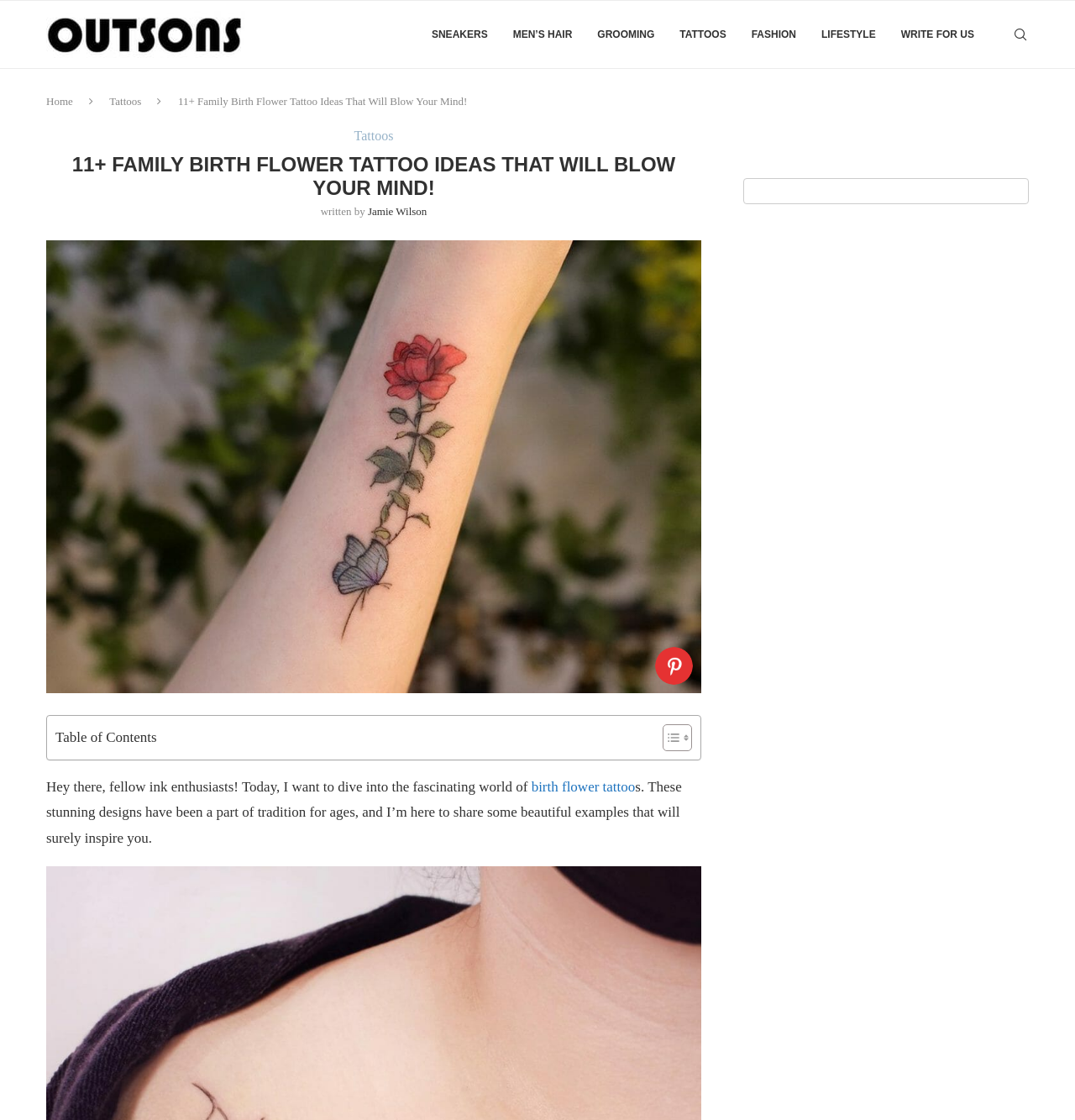Locate the bounding box of the user interface element based on this description: "Men’s Hair".

[0.477, 0.001, 0.532, 0.061]